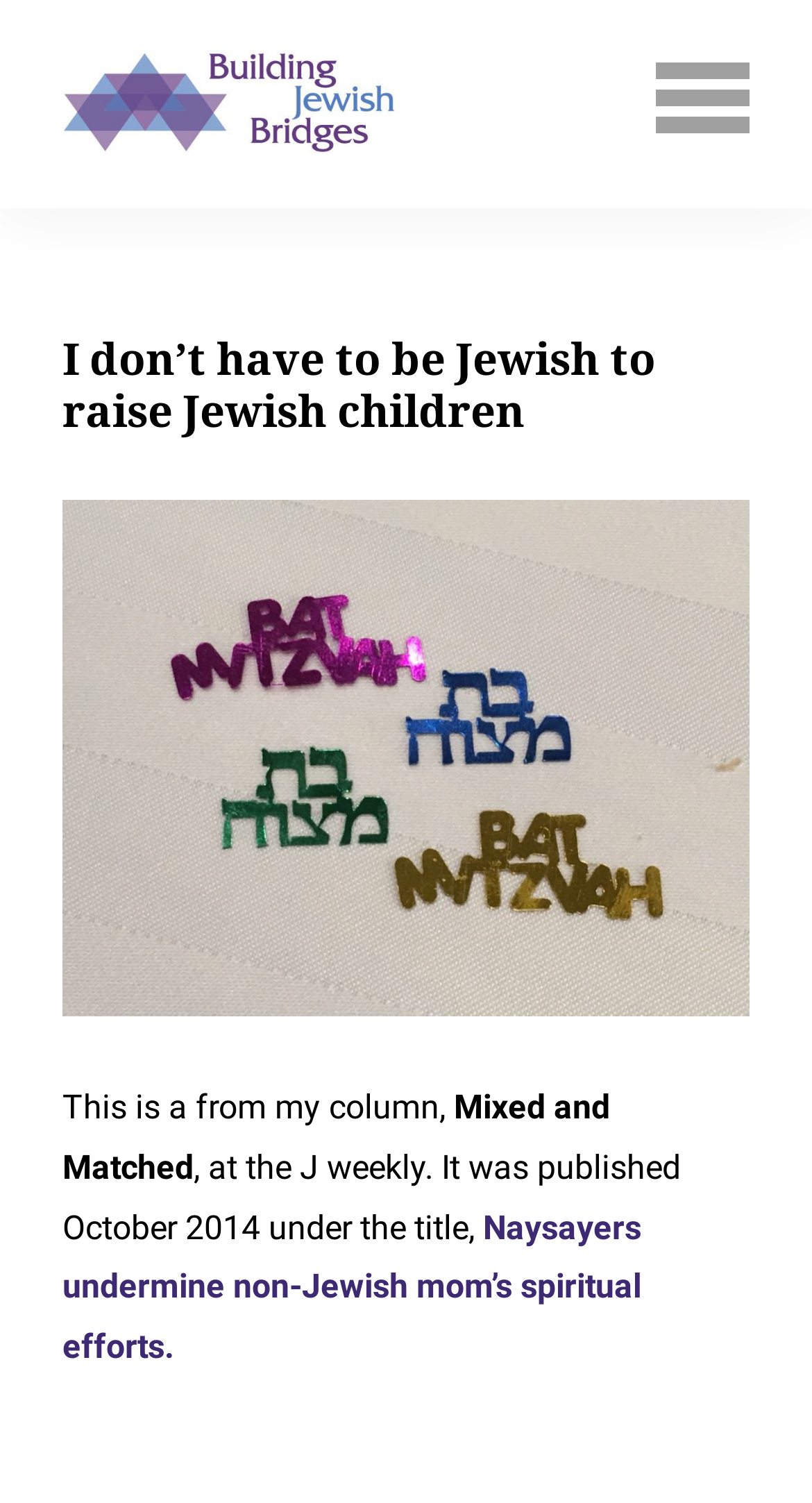What is the author's role in the website?
Please look at the screenshot and answer using one word or phrase.

Columnist